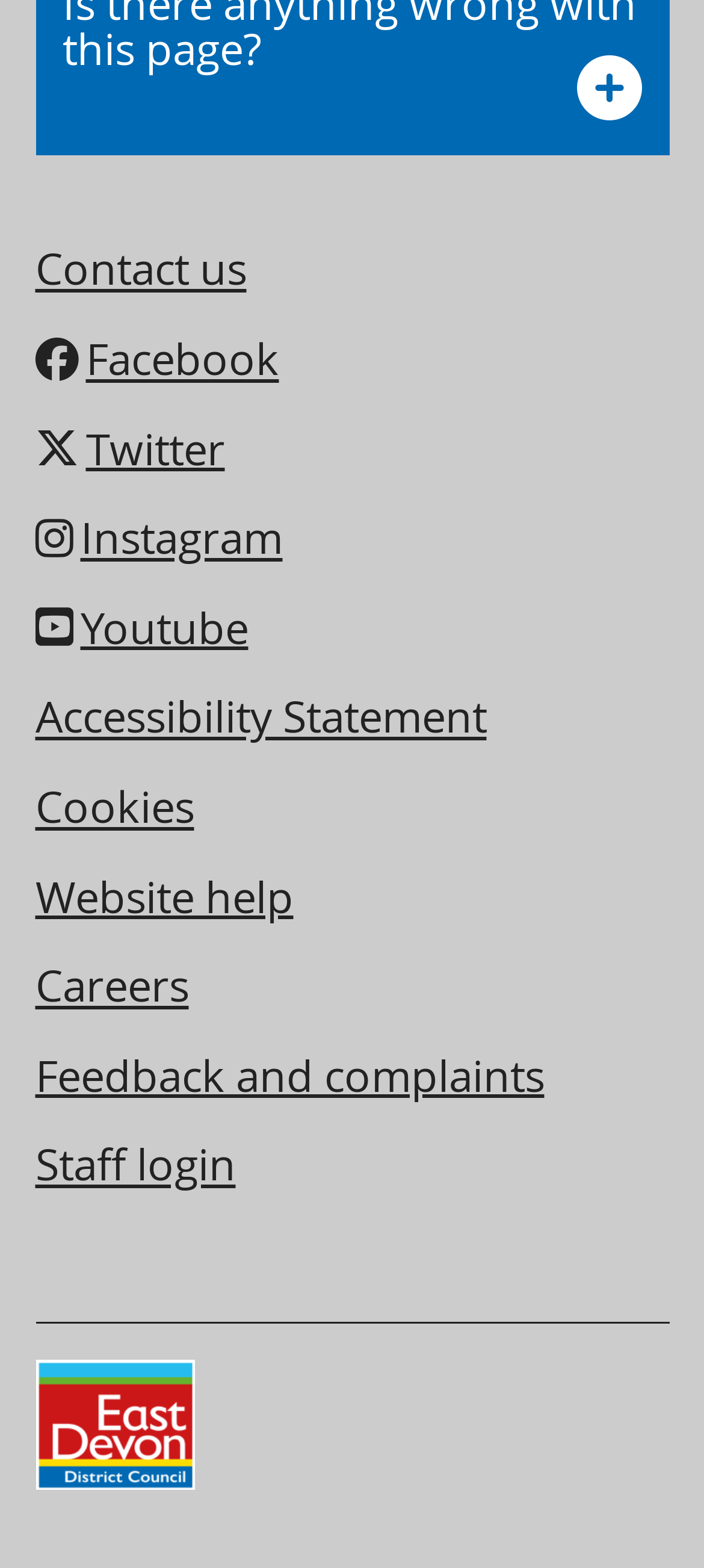Bounding box coordinates are specified in the format (top-left x, top-left y, bottom-right x, bottom-right y). All values are floating point numbers bounded between 0 and 1. Please provide the bounding box coordinate of the region this sentence describes: Feedback and complaints

[0.05, 0.66, 0.773, 0.714]